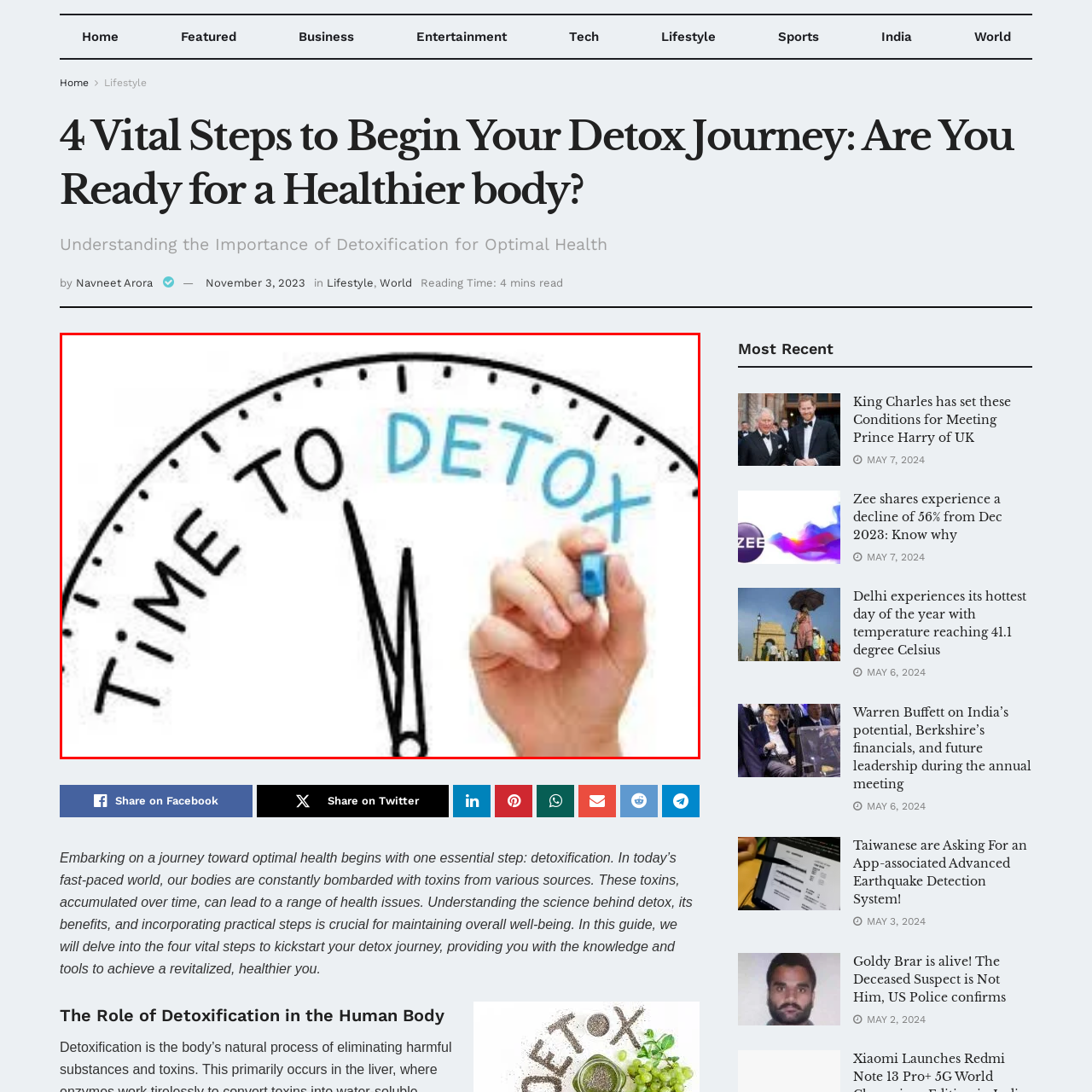What is the title of the accompanying article?
Please examine the image within the red bounding box and provide your answer using just one word or phrase.

4 Vital Steps to Begin Your Detox Journey: Are You Ready for a Healthier Body?